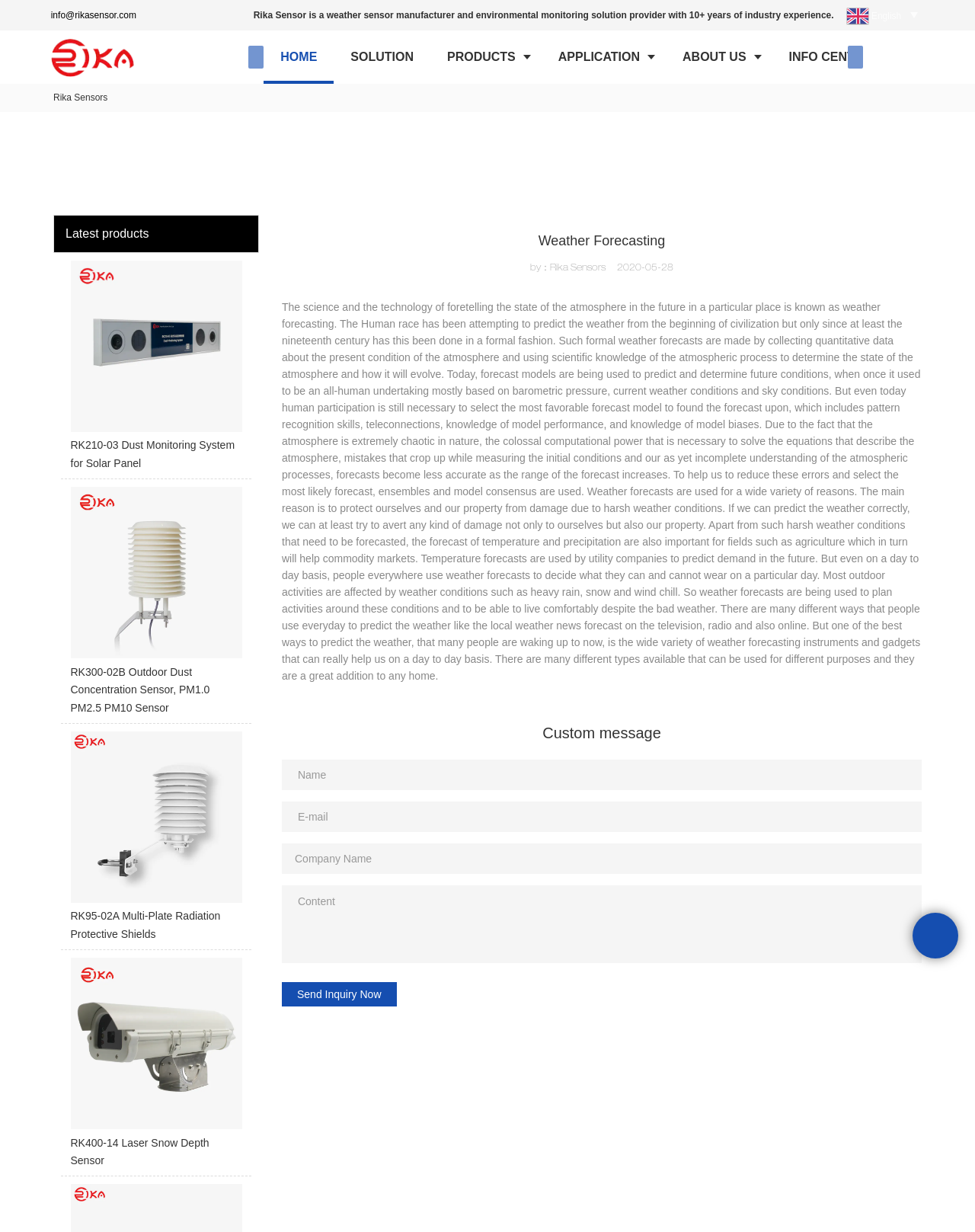Locate the bounding box coordinates of the element's region that should be clicked to carry out the following instruction: "Click the 'Weather Forecasting' link". The coordinates need to be four float numbers between 0 and 1, i.e., [left, top, right, bottom].

[0.052, 0.031, 0.247, 0.062]